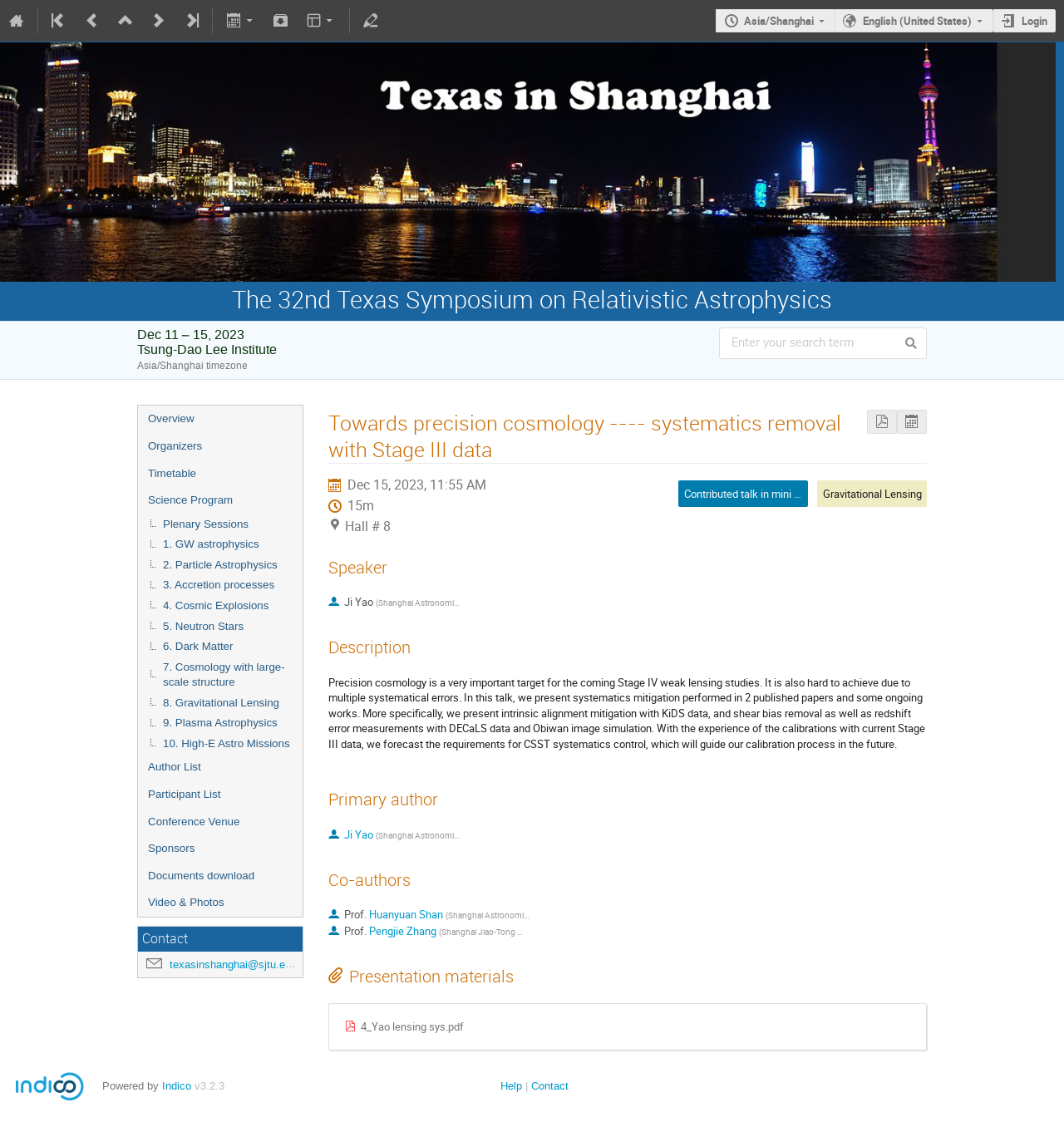Identify the title of the webpage and provide its text content.

The 32nd Texas Symposium on Relativistic Astrophysics